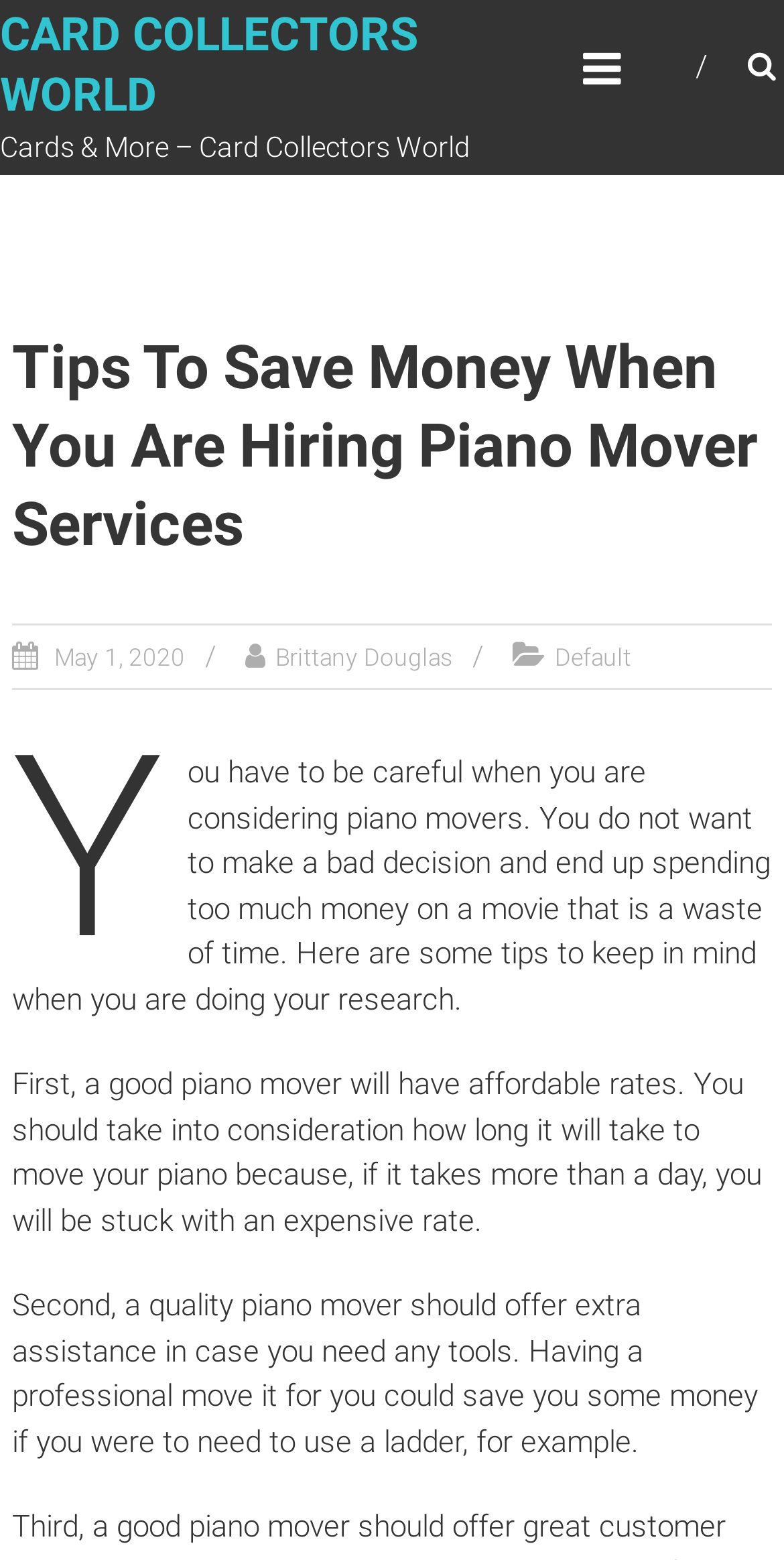What kind of assistance may a quality piano mover offer?
Please provide a detailed and thorough answer to the question.

A quality piano mover may offer extra assistance, such as providing tools that may be needed to move the piano. This can be beneficial to the customer, as they may not have the necessary tools, and having a professional provide them can save money and time.